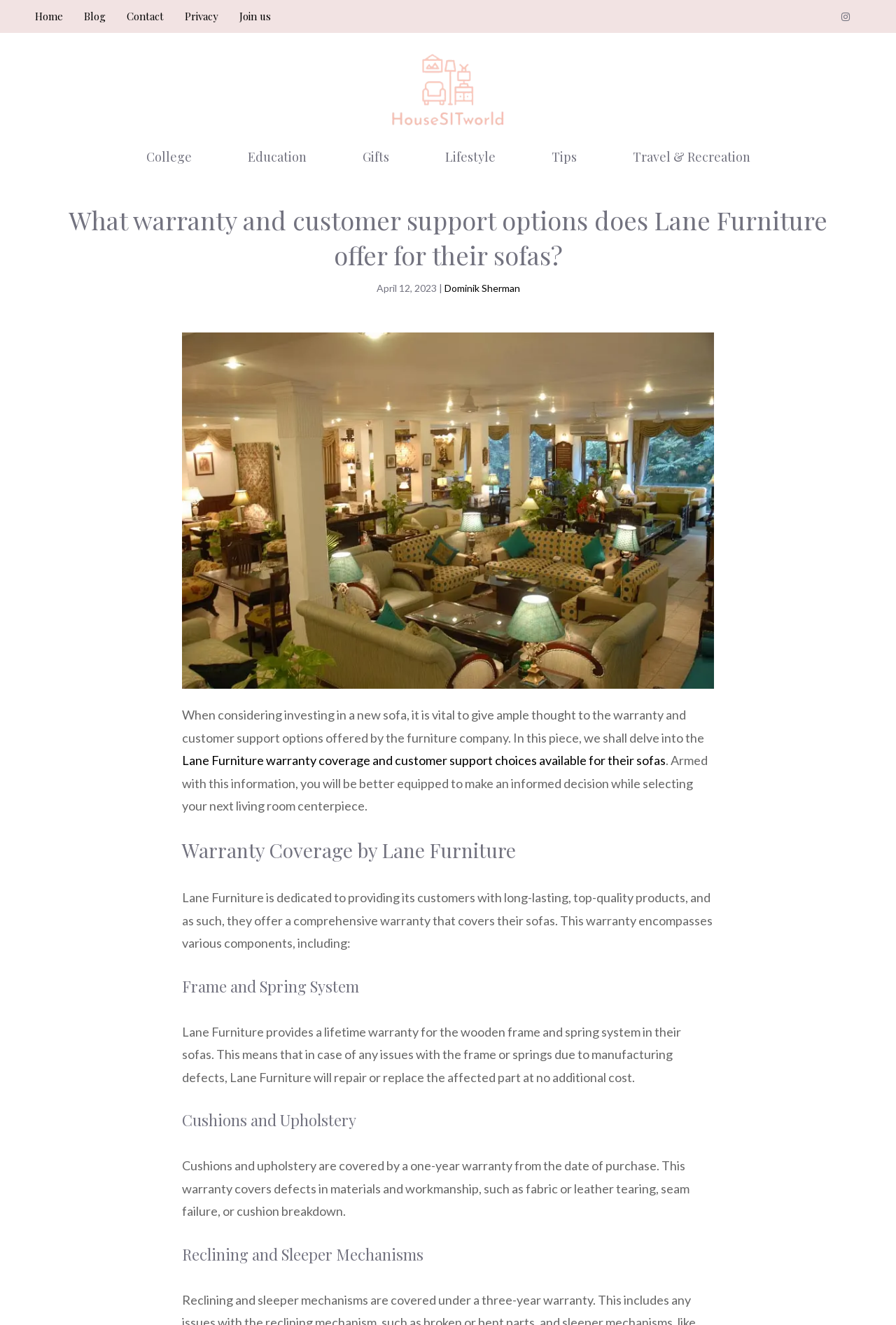Answer the following in one word or a short phrase: 
How long is the warranty for the wooden frame and spring system?

Lifetime